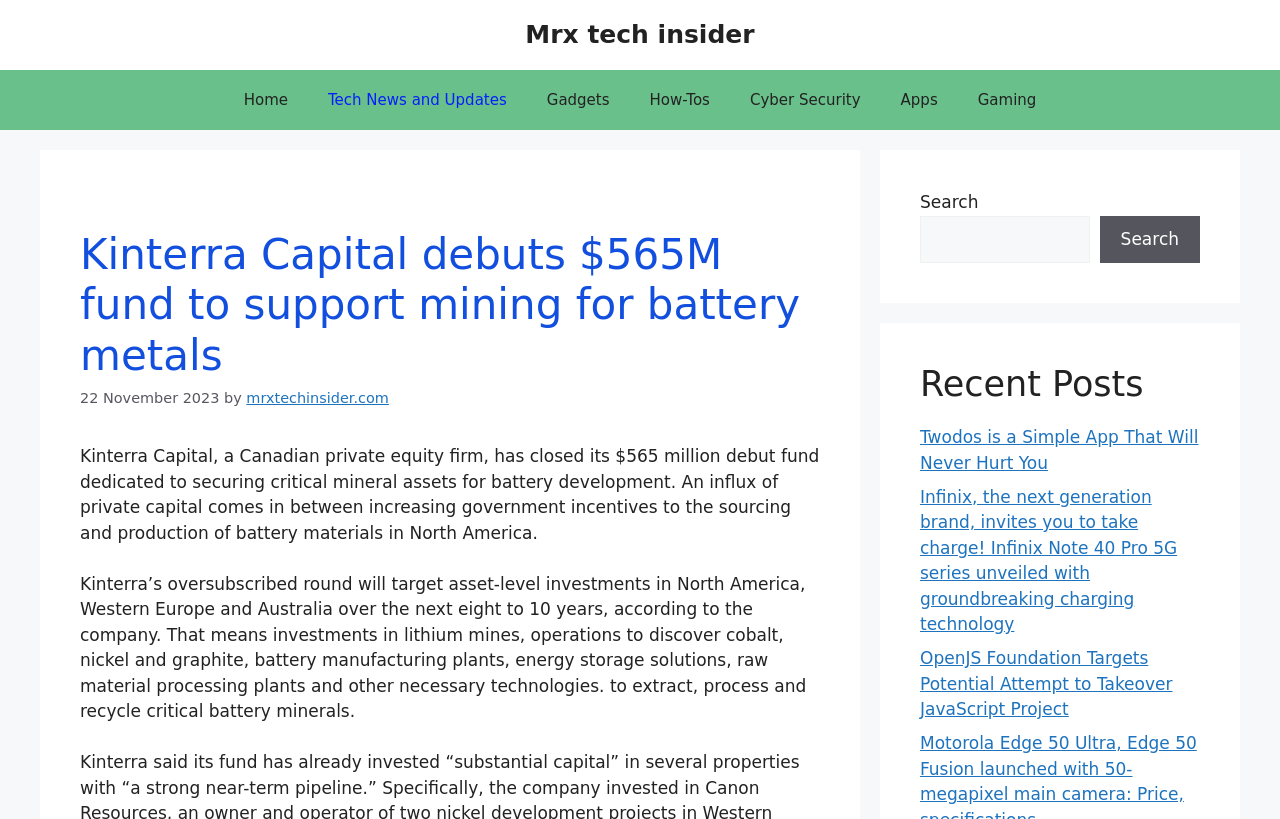Locate the UI element described by Our Services and provide its bounding box coordinates. Use the format (top-left x, top-left y, bottom-right x, bottom-right y) with all values as floating point numbers between 0 and 1.

None